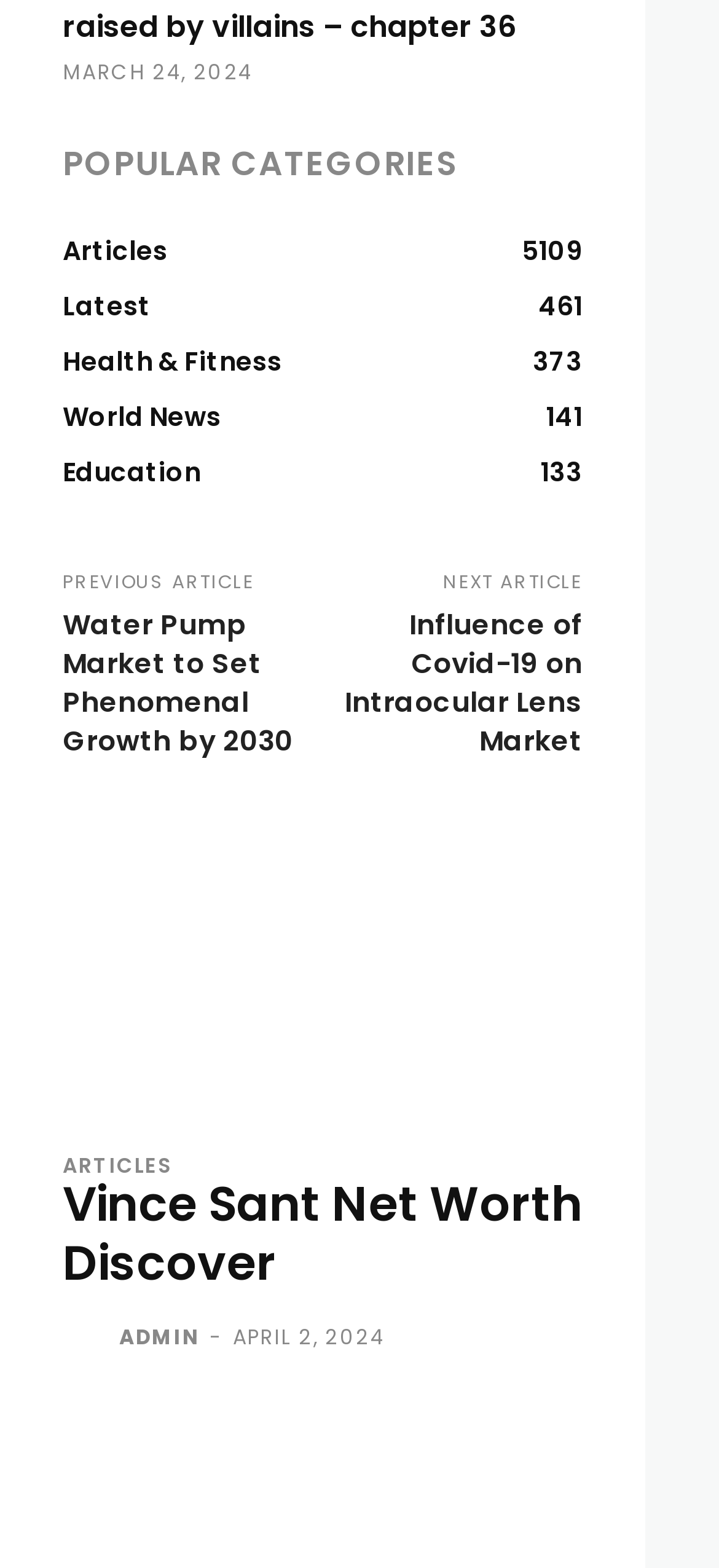Respond with a single word or phrase to the following question: How many articles are listed on this page?

4